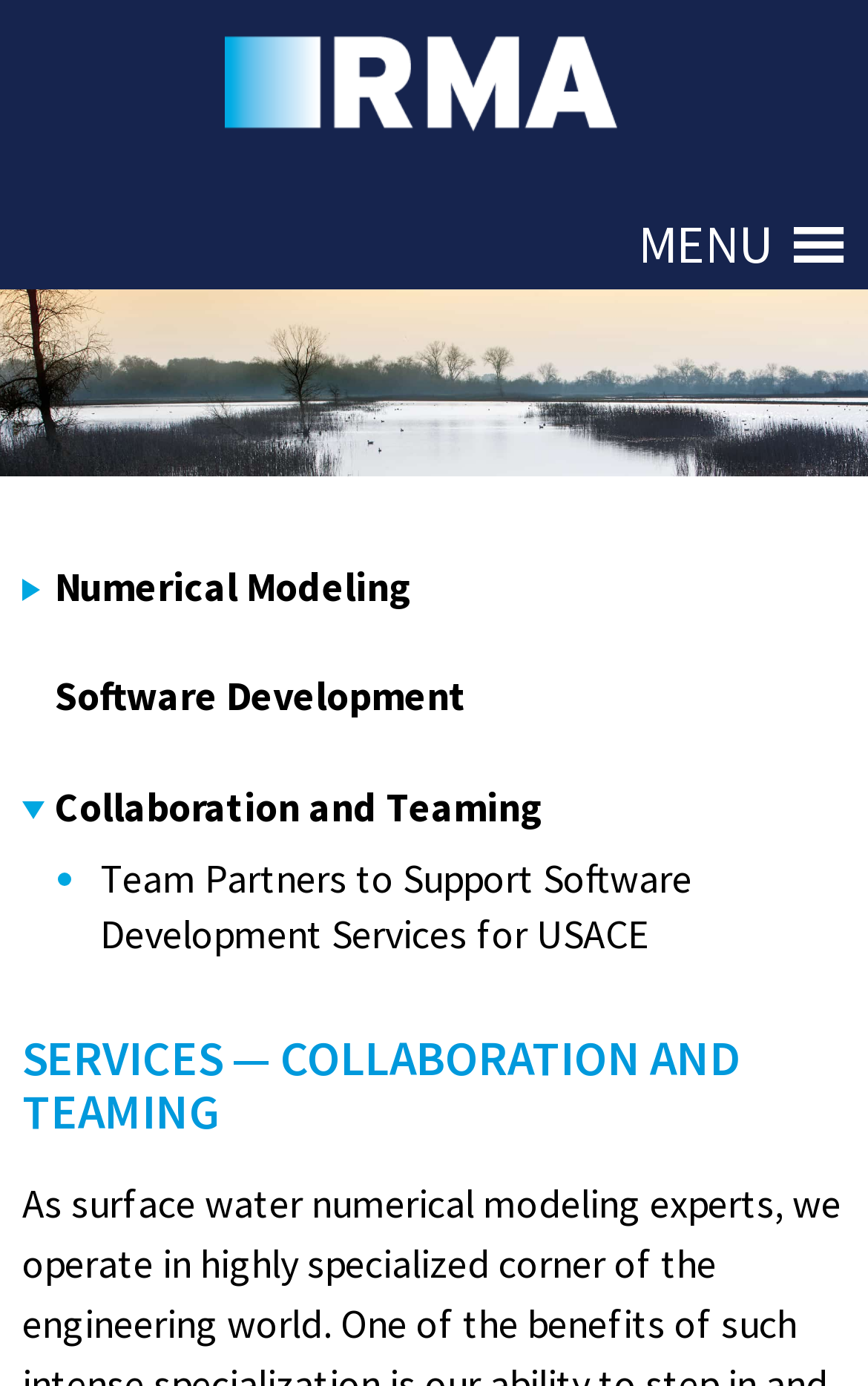Given the content of the image, can you provide a detailed answer to the question?
What is the name of the organization?

I inferred this answer by looking at the link 'RMA. Go to home.' which suggests that RMA is the name of the organization.